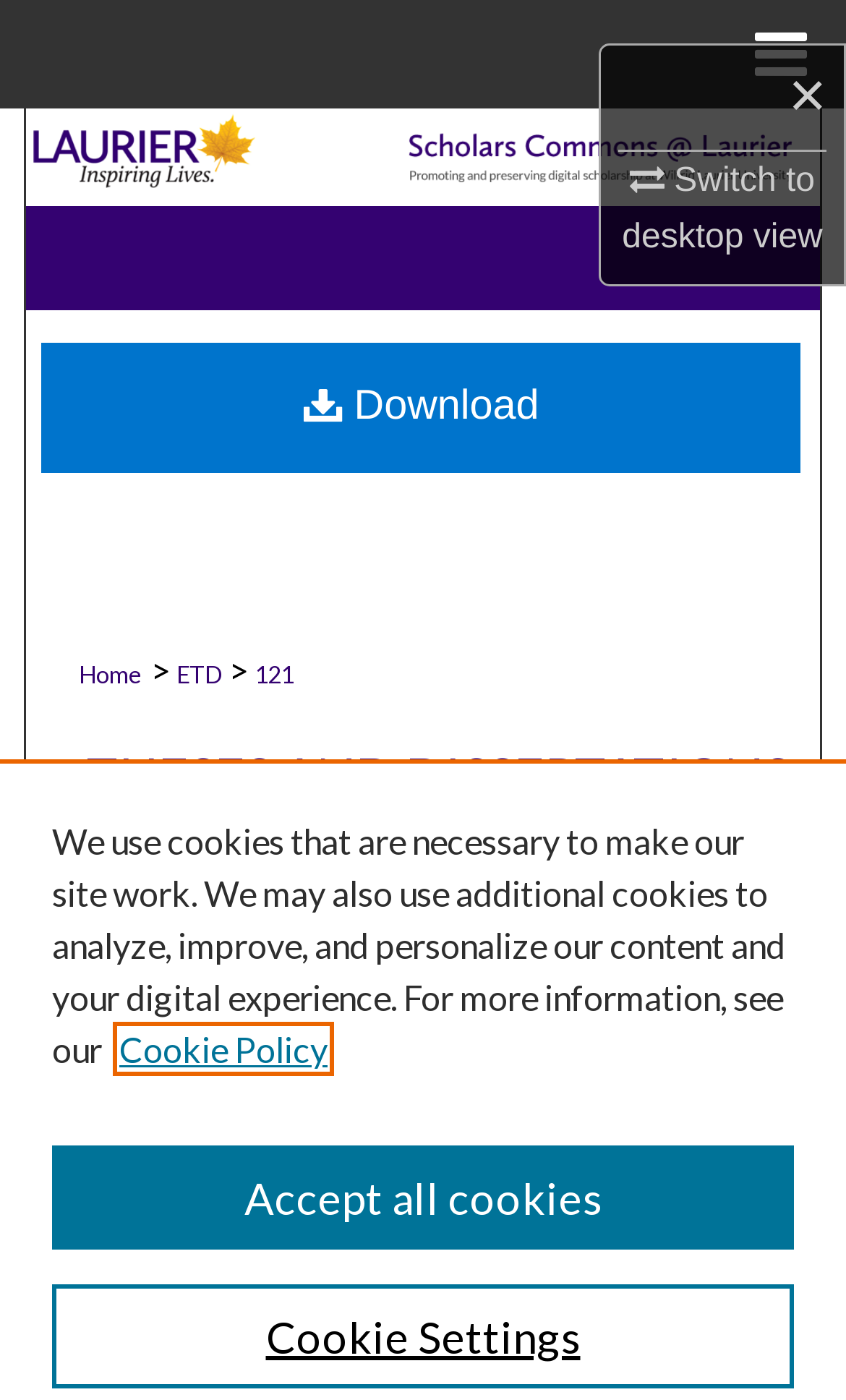How many links are visible in the navigation breadcrumb?
Please provide a single word or phrase as the answer based on the screenshot.

3